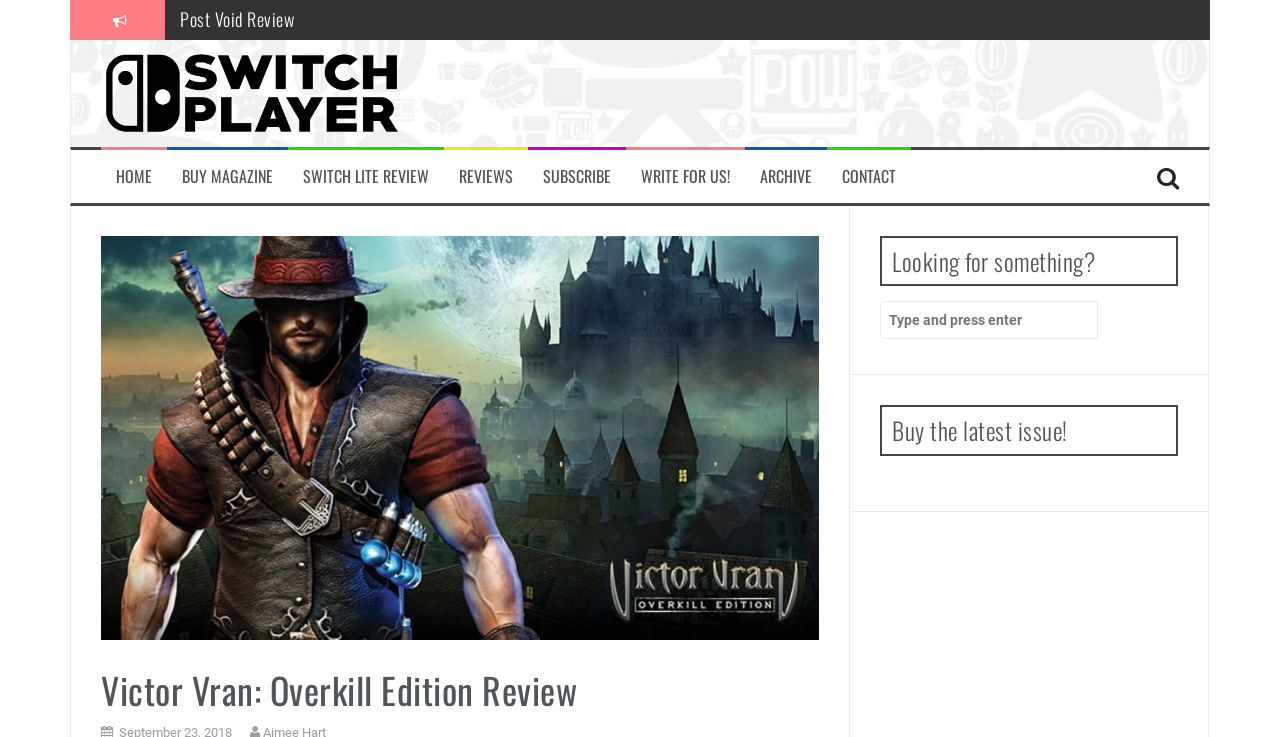Identify the bounding box coordinates for the element you need to click to achieve the following task: "Read Post Void Review". The coordinates must be four float values ranging from 0 to 1, formatted as [left, top, right, bottom].

[0.141, 0.008, 0.23, 0.043]